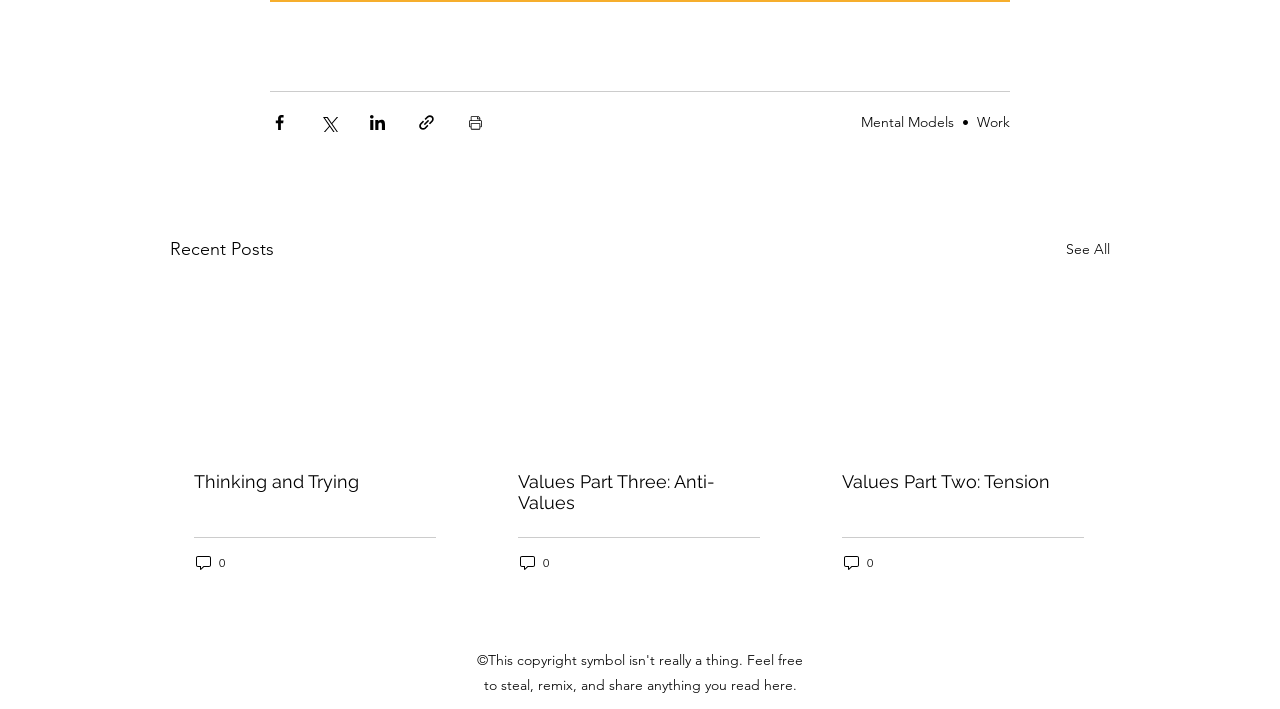Kindly determine the bounding box coordinates of the area that needs to be clicked to fulfill this instruction: "Read article about Thinking and Trying".

[0.152, 0.664, 0.341, 0.694]